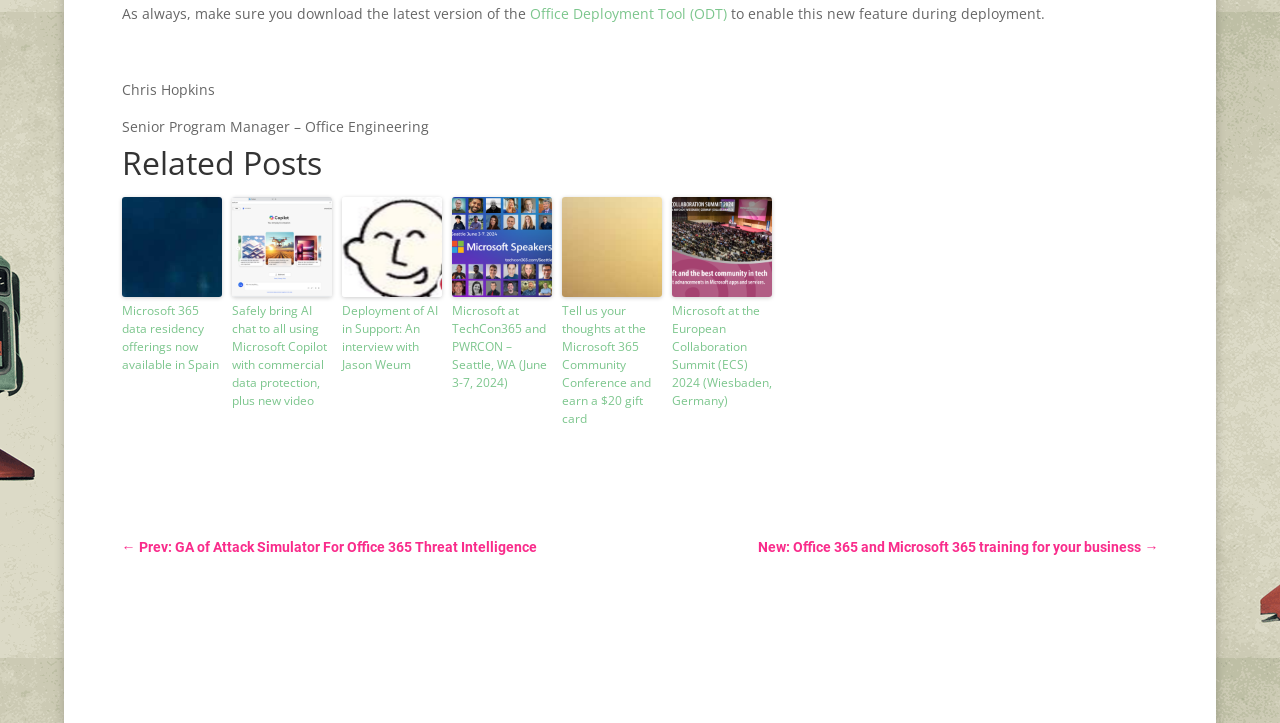Locate the bounding box coordinates of the clickable region necessary to complete the following instruction: "Go to the next page". Provide the coordinates in the format of four float numbers between 0 and 1, i.e., [left, top, right, bottom].

[0.592, 0.742, 0.905, 0.775]